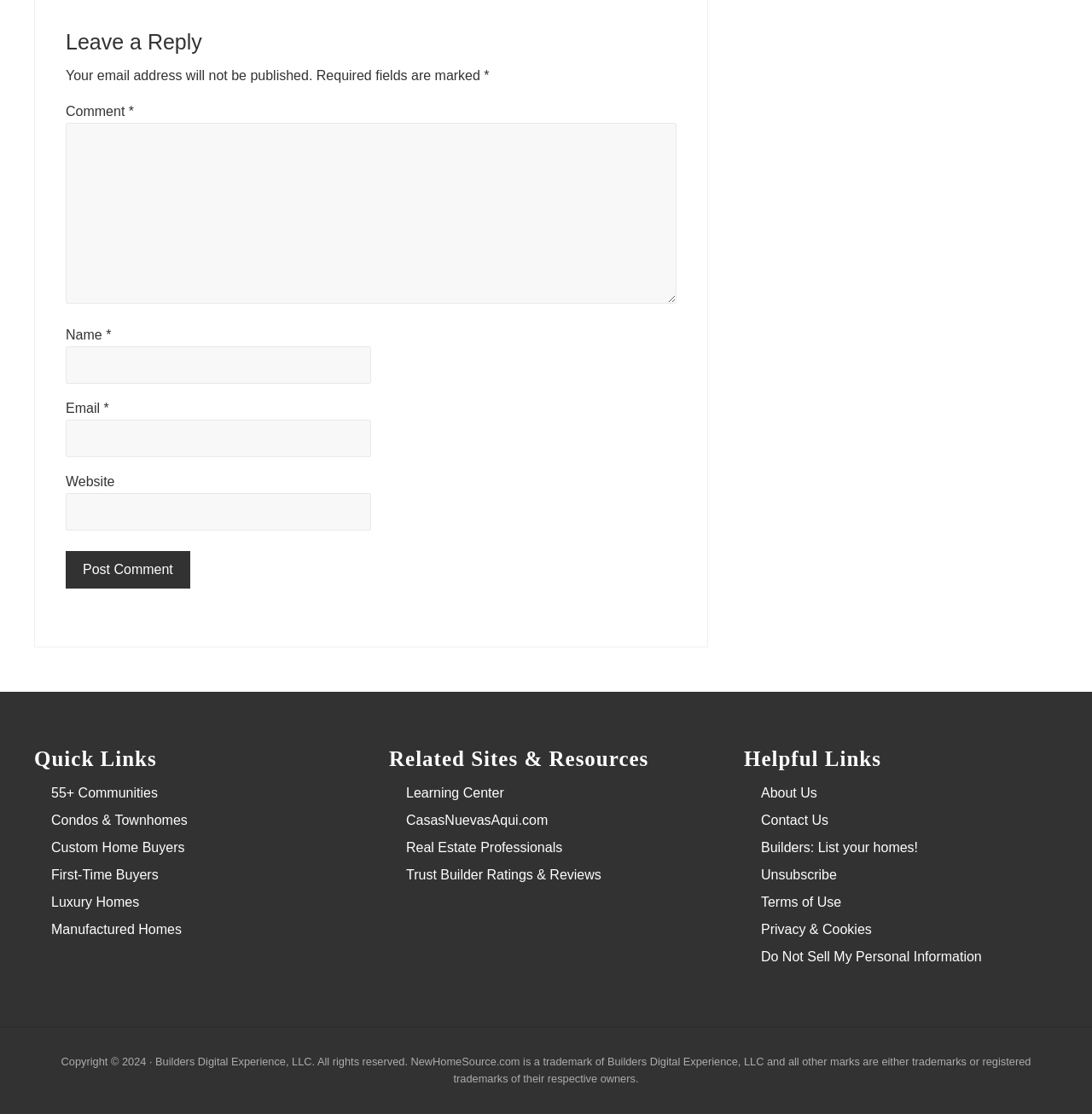Please provide the bounding box coordinates for the element that needs to be clicked to perform the instruction: "Leave a comment". The coordinates must consist of four float numbers between 0 and 1, formatted as [left, top, right, bottom].

[0.06, 0.11, 0.62, 0.272]